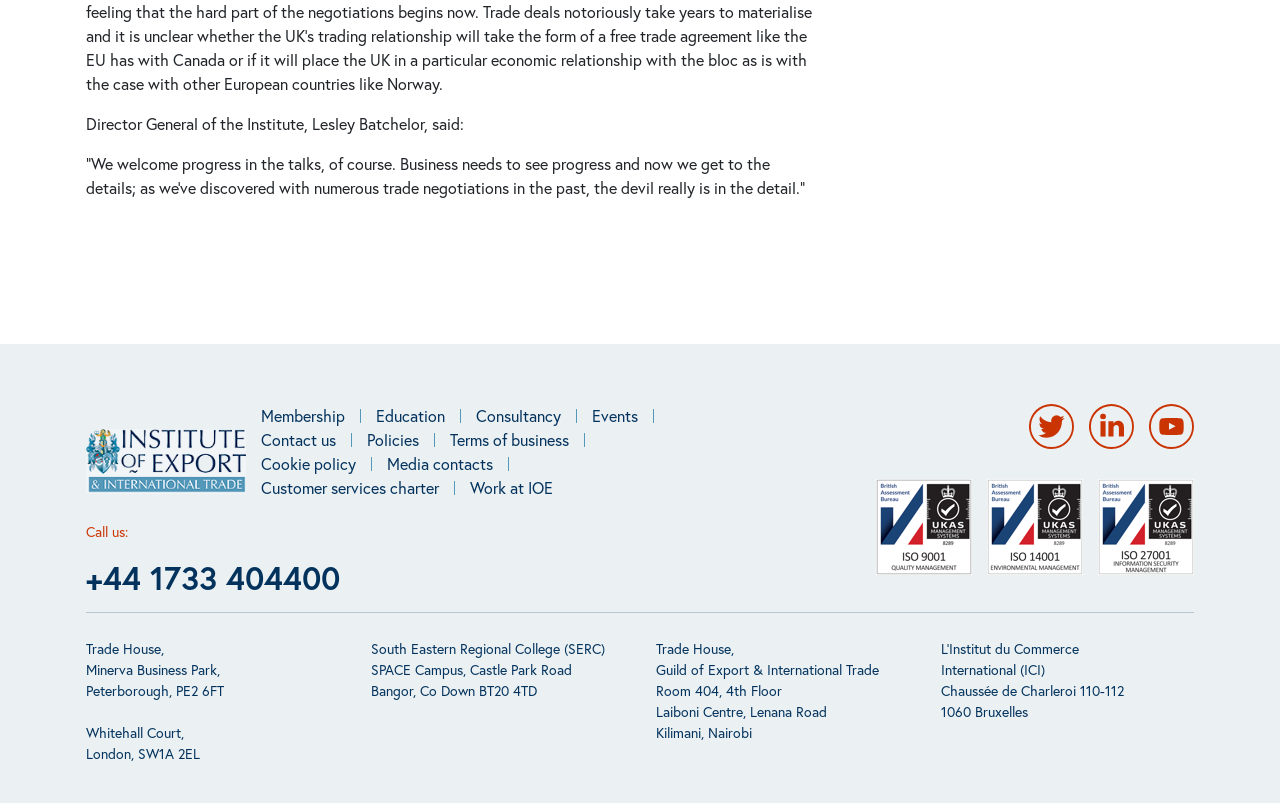Find the bounding box coordinates of the UI element according to this description: "alt="ISO 14001"".

[0.771, 0.596, 0.846, 0.715]